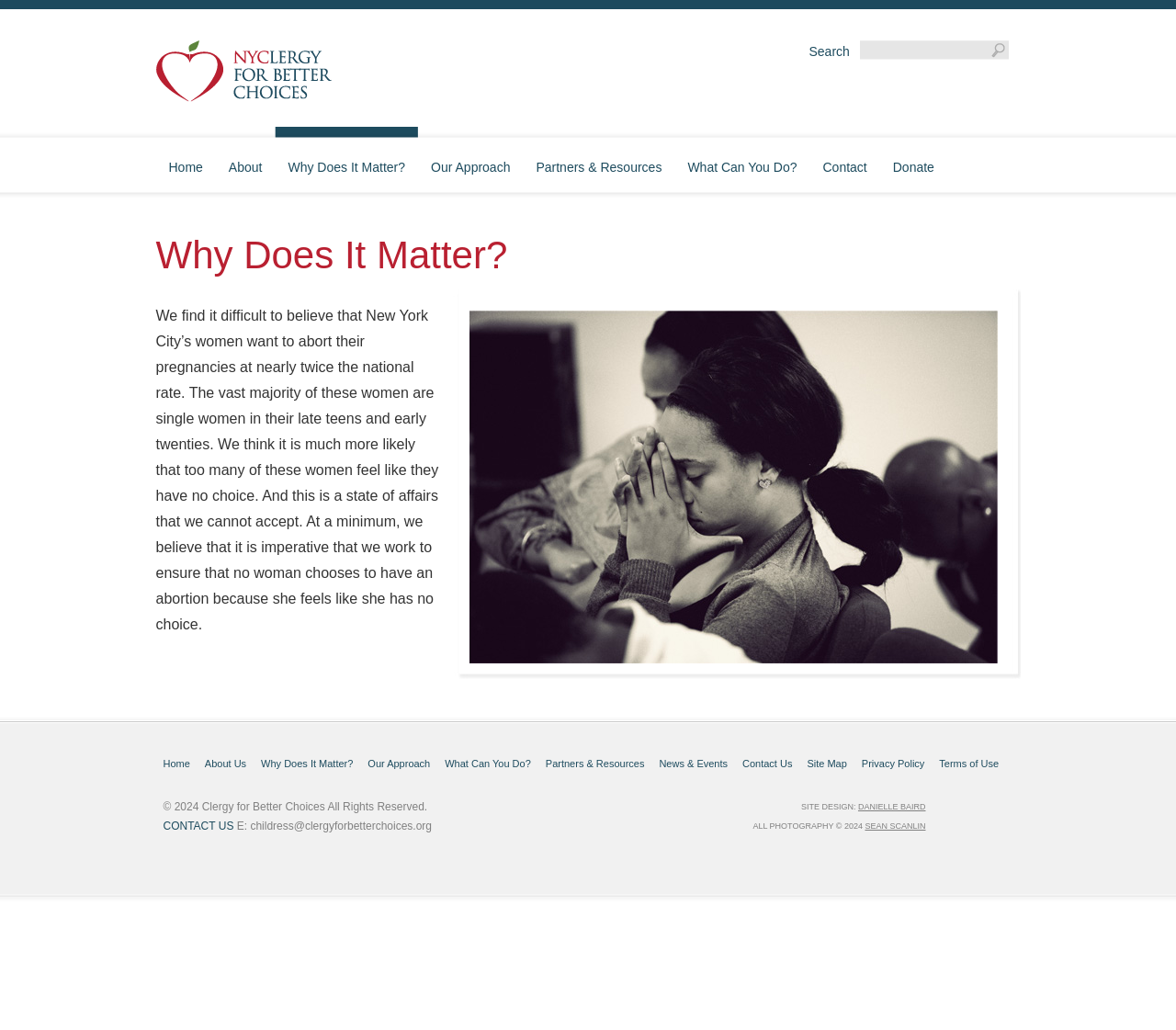Please provide the bounding box coordinates for the element that needs to be clicked to perform the instruction: "Search for something". The coordinates must consist of four float numbers between 0 and 1, formatted as [left, top, right, bottom].

[0.731, 0.039, 0.843, 0.063]